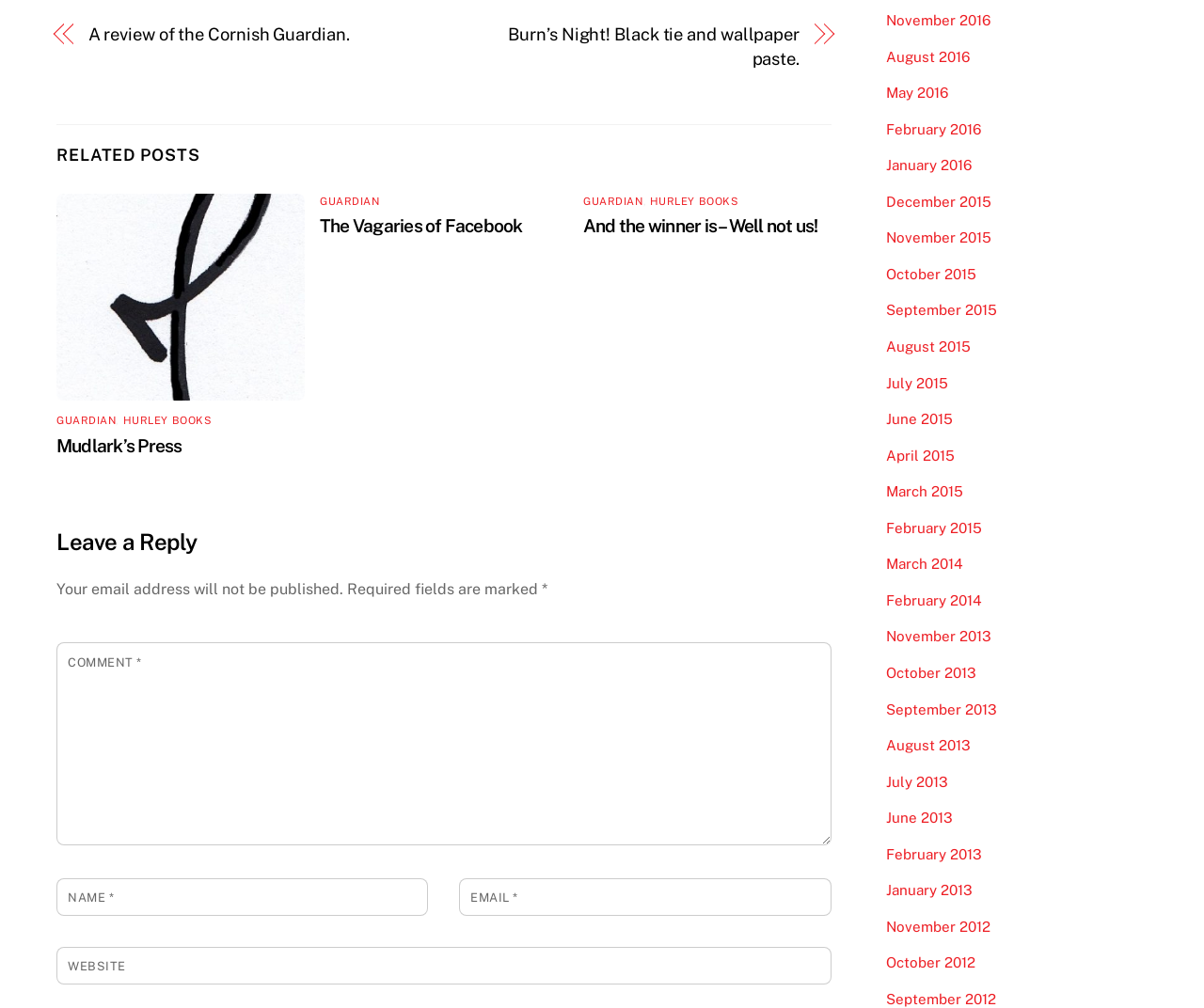Please specify the bounding box coordinates of the clickable section necessary to execute the following command: "View posts from November 2016".

[0.736, 0.012, 0.822, 0.028]